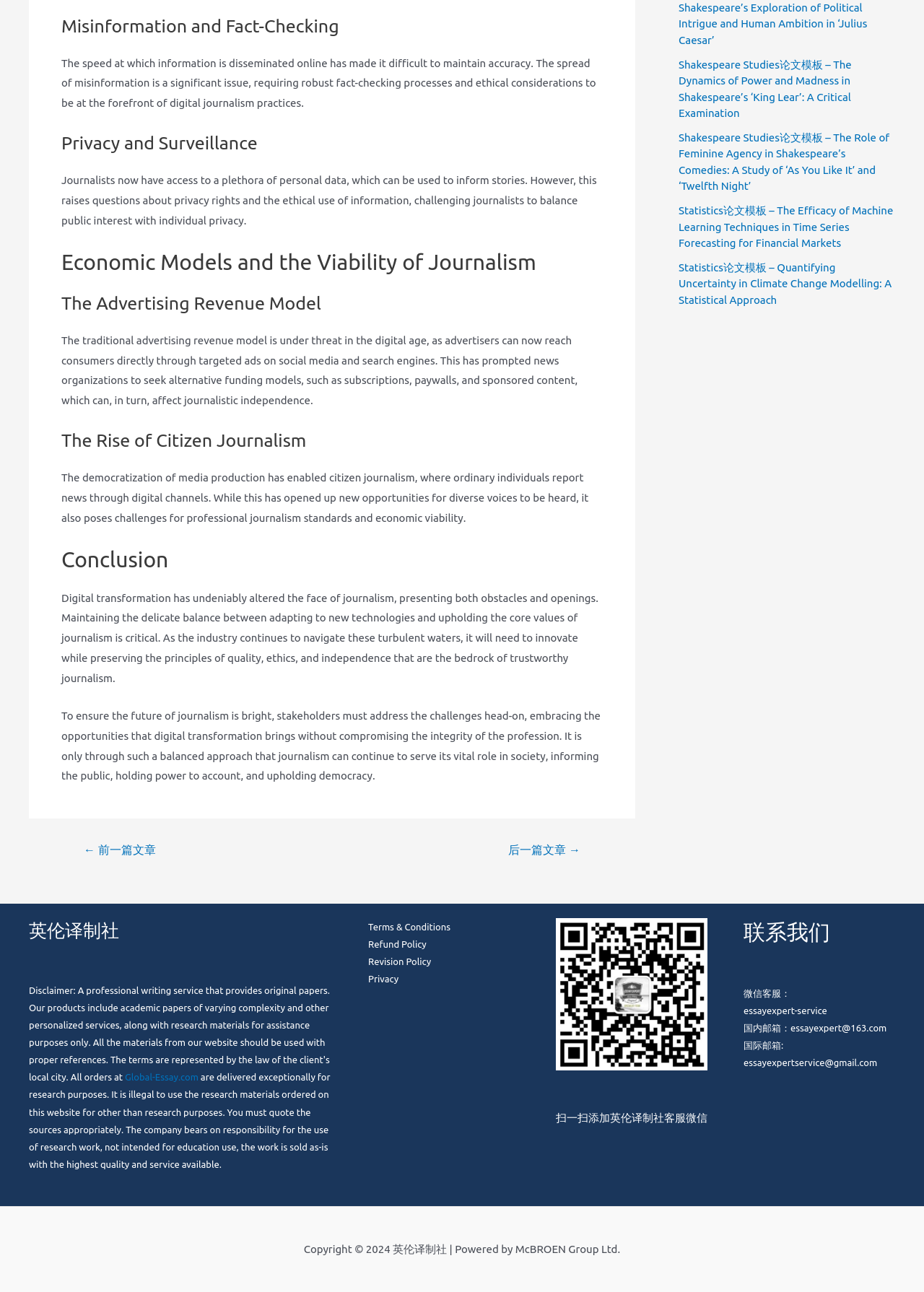Determine the bounding box of the UI component based on this description: "Privacy". The bounding box coordinates should be four float values between 0 and 1, i.e., [left, top, right, bottom].

[0.398, 0.754, 0.431, 0.762]